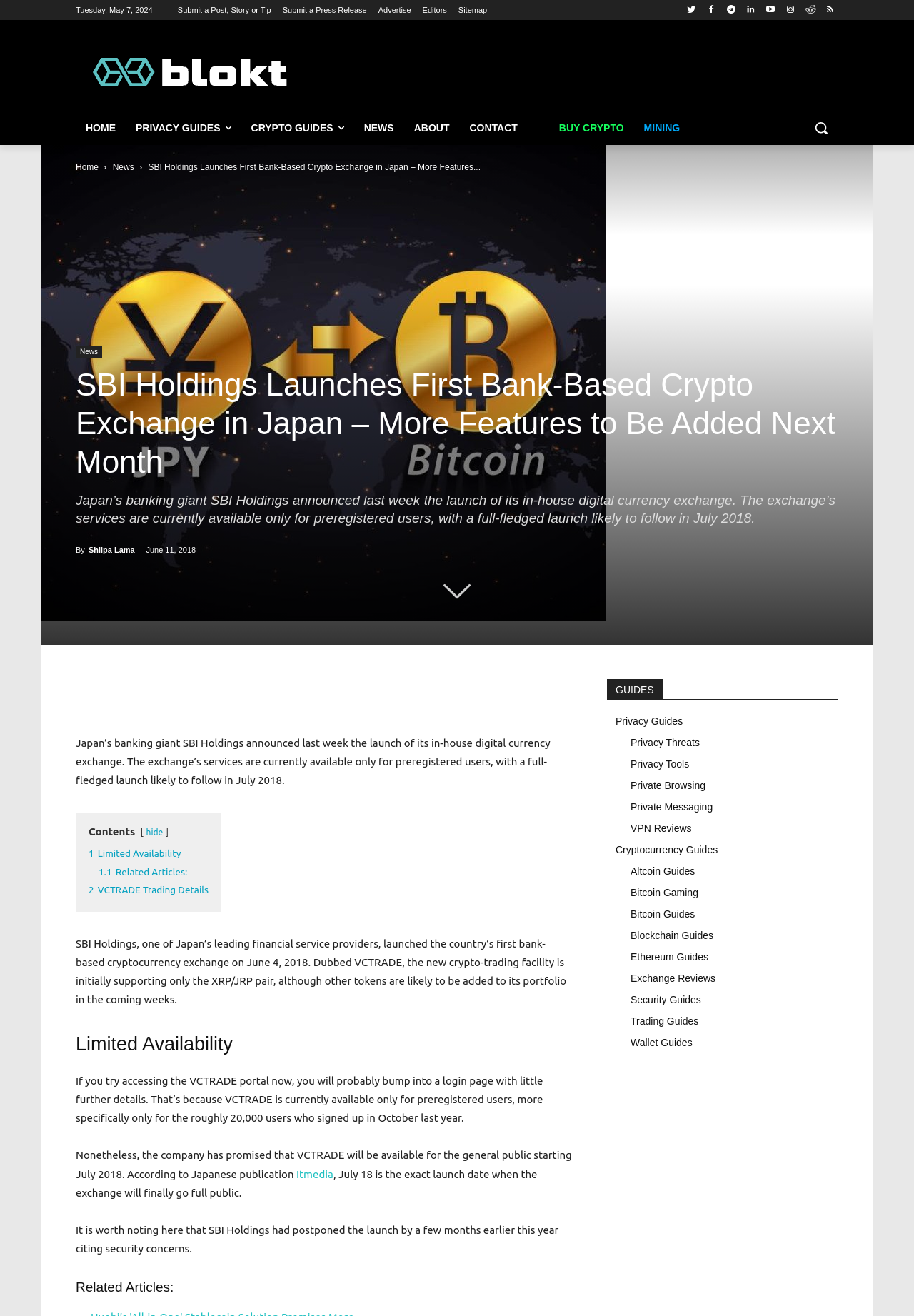How many guides are listed on the webpage?
Please provide a detailed and thorough answer to the question.

I counted the number of guides by looking at the links with texts such as 'Privacy Guides', 'Cryptocurrency Guides', 'Altcoin Guides', etc. located at the bottom of the webpage.